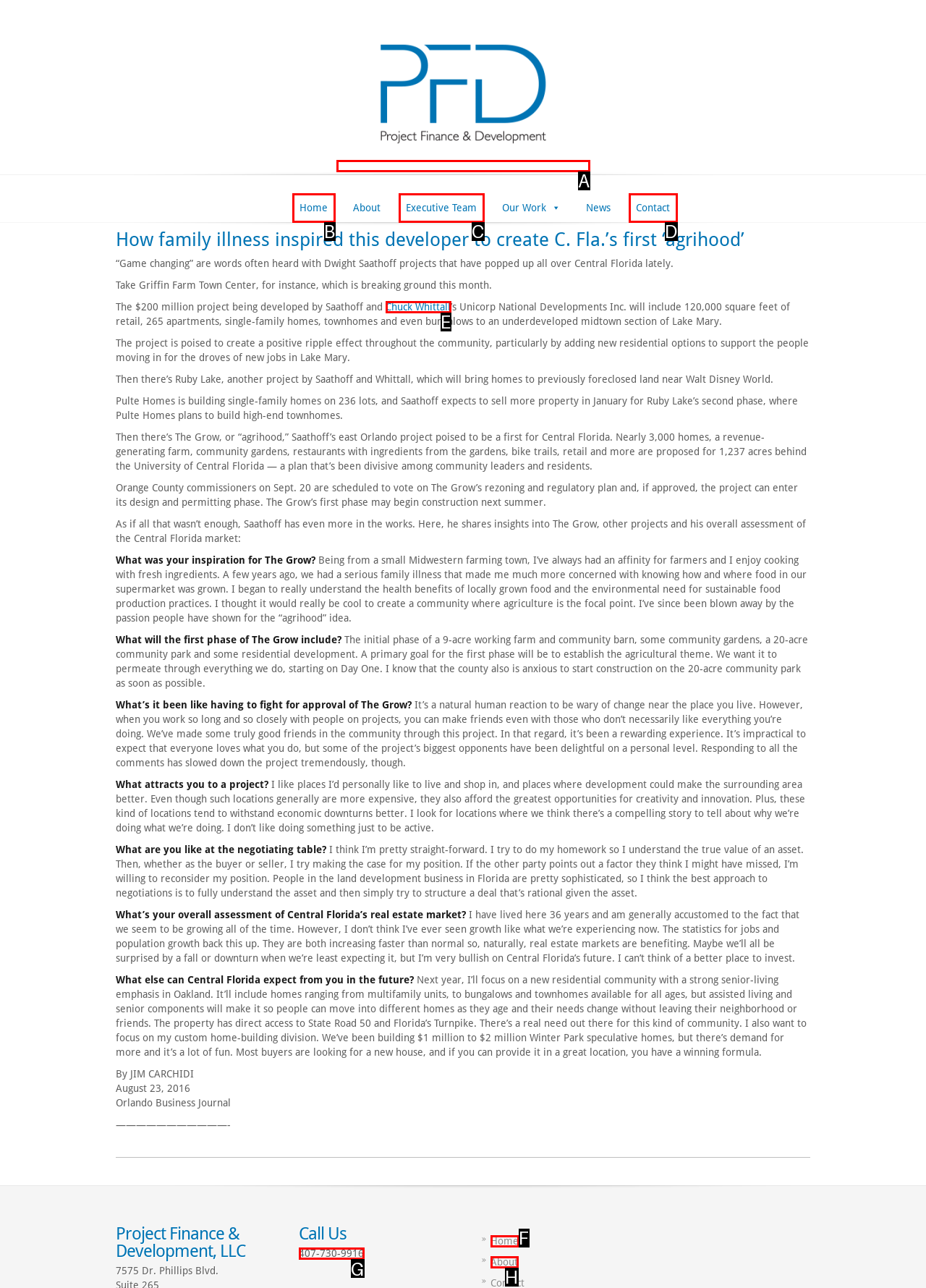Point out which HTML element you should click to fulfill the task: Contact the developer via phone.
Provide the option's letter from the given choices.

G